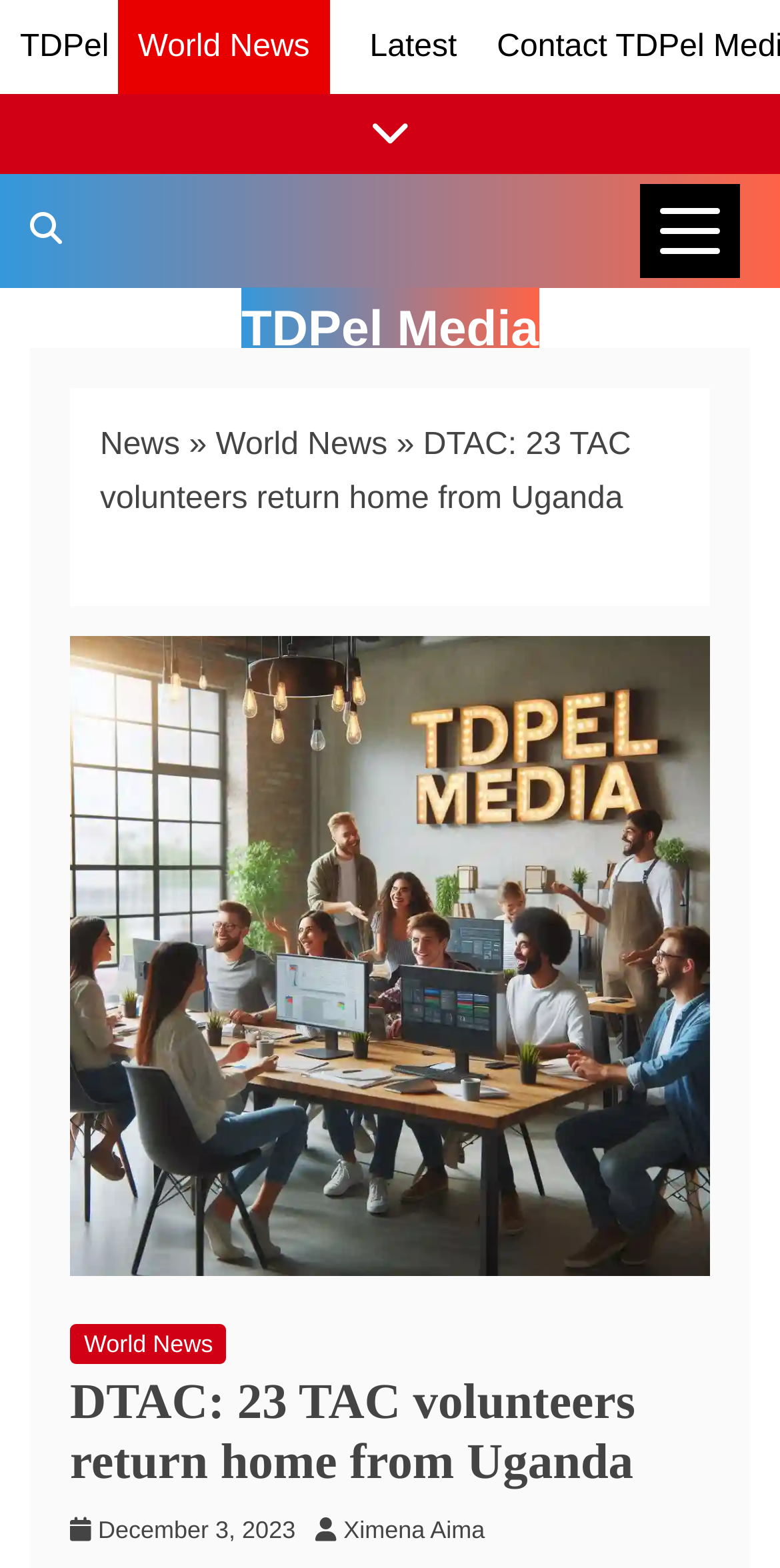Specify the bounding box coordinates of the element's area that should be clicked to execute the given instruction: "Click on the 'TDPel' link". The coordinates should be four float numbers between 0 and 1, i.e., [left, top, right, bottom].

[0.026, 0.019, 0.14, 0.041]